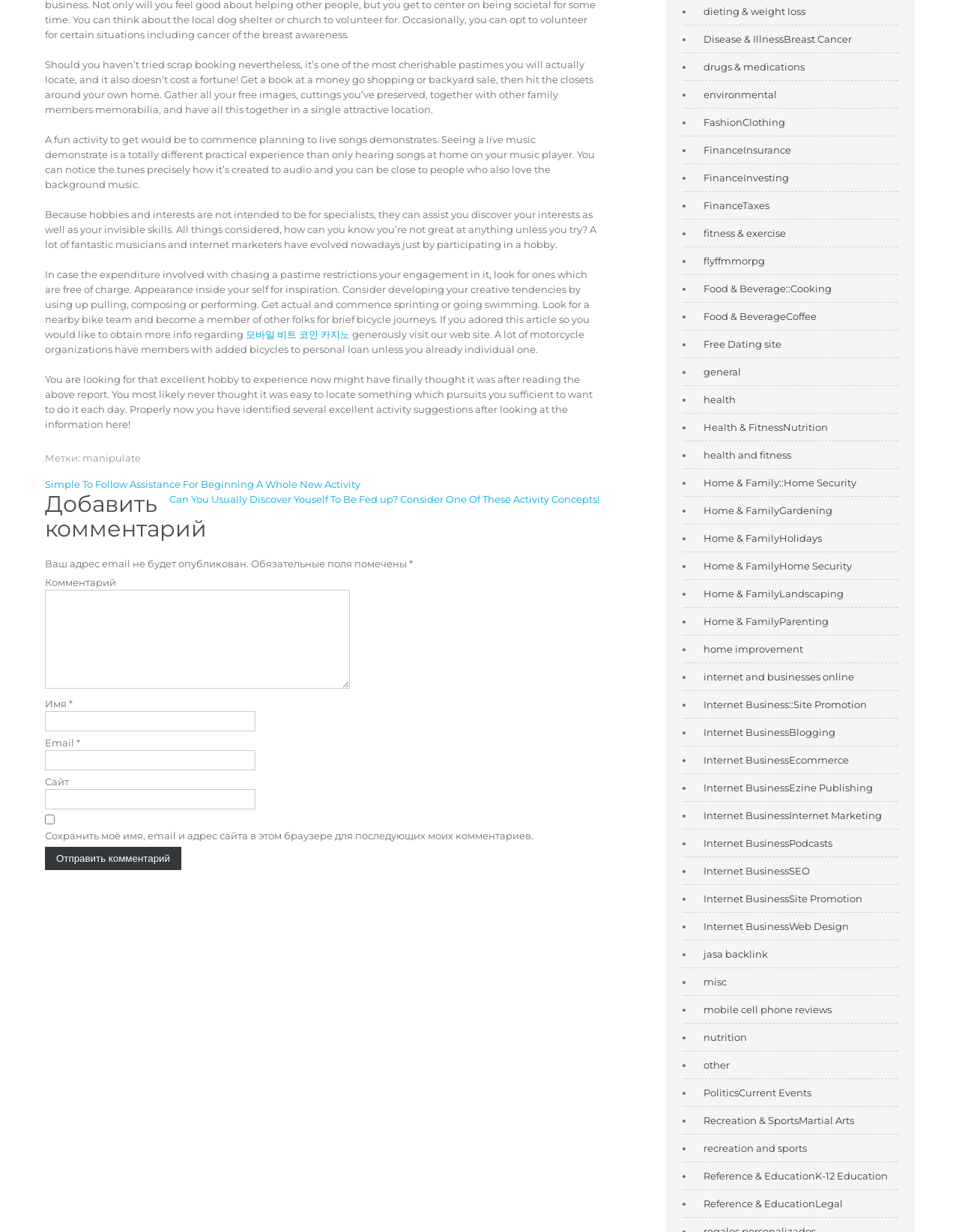What is the topic of the first paragraph? Please answer the question using a single word or phrase based on the image.

scrap booking